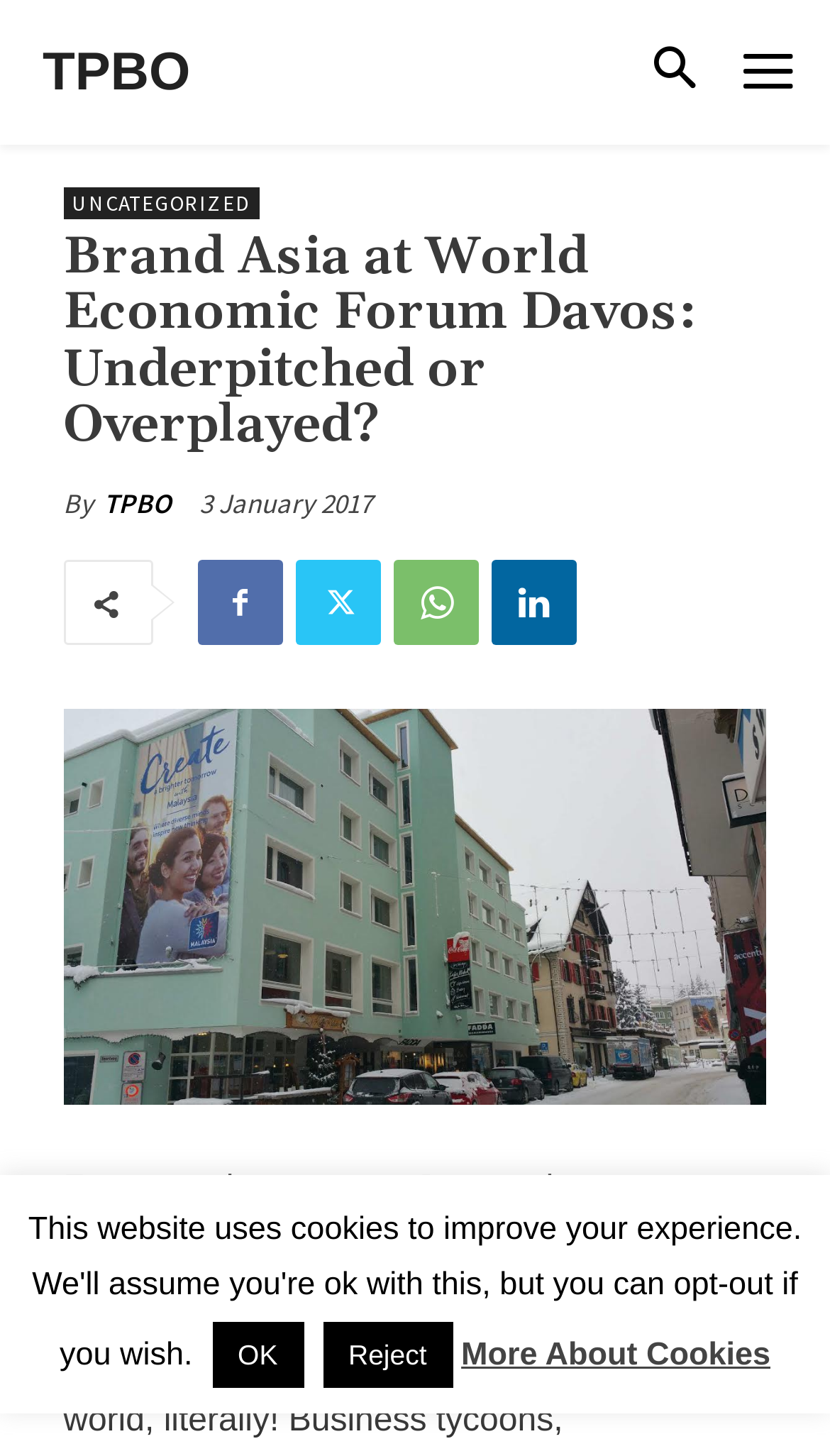Determine the bounding box coordinates of the region that needs to be clicked to achieve the task: "View the image of Brand Malaysia promotion".

[0.076, 0.487, 0.924, 0.759]